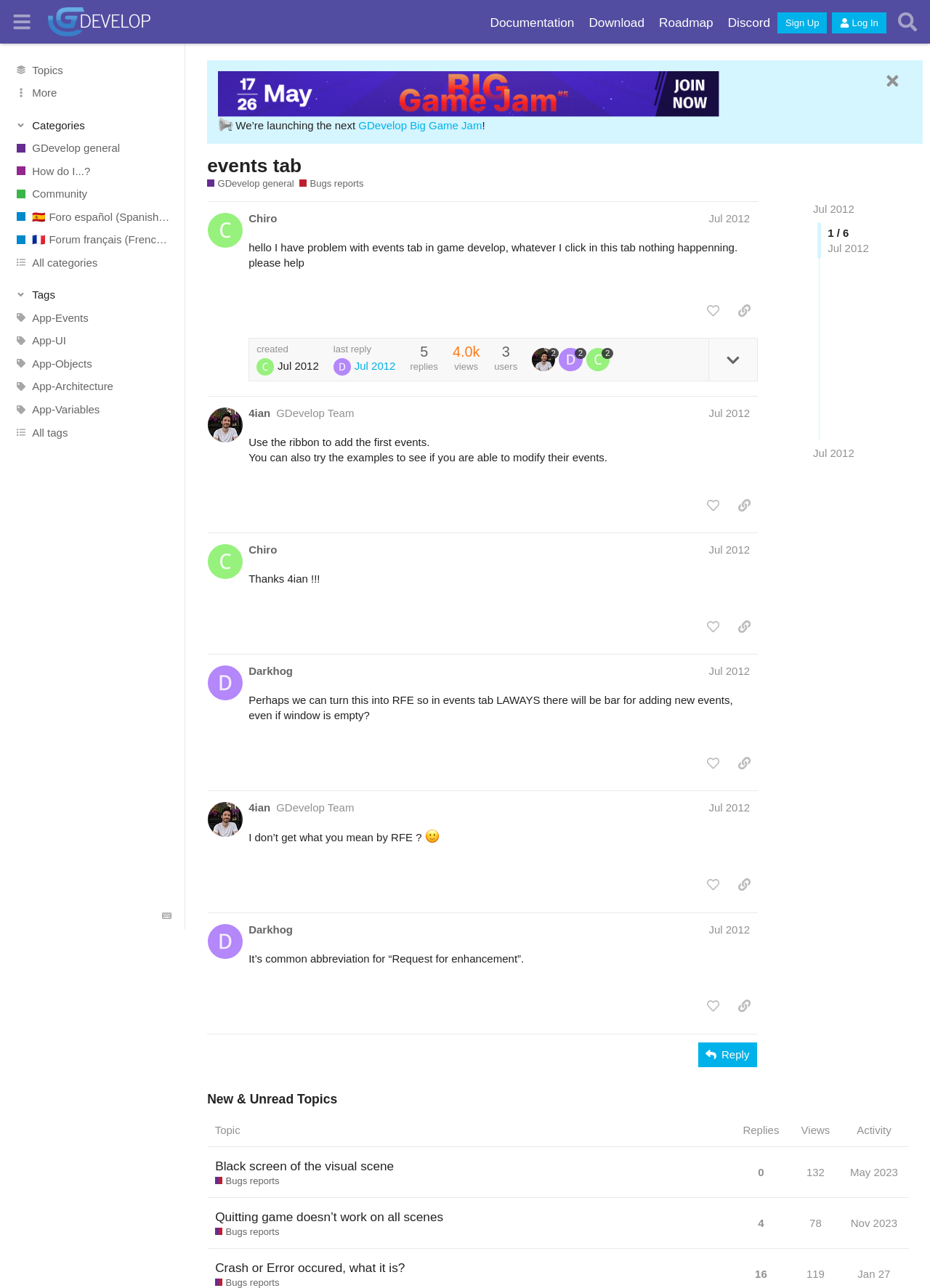Extract the bounding box coordinates for the UI element described as: "🇫🇷 Forum français (French Forums)".

[0.0, 0.177, 0.199, 0.195]